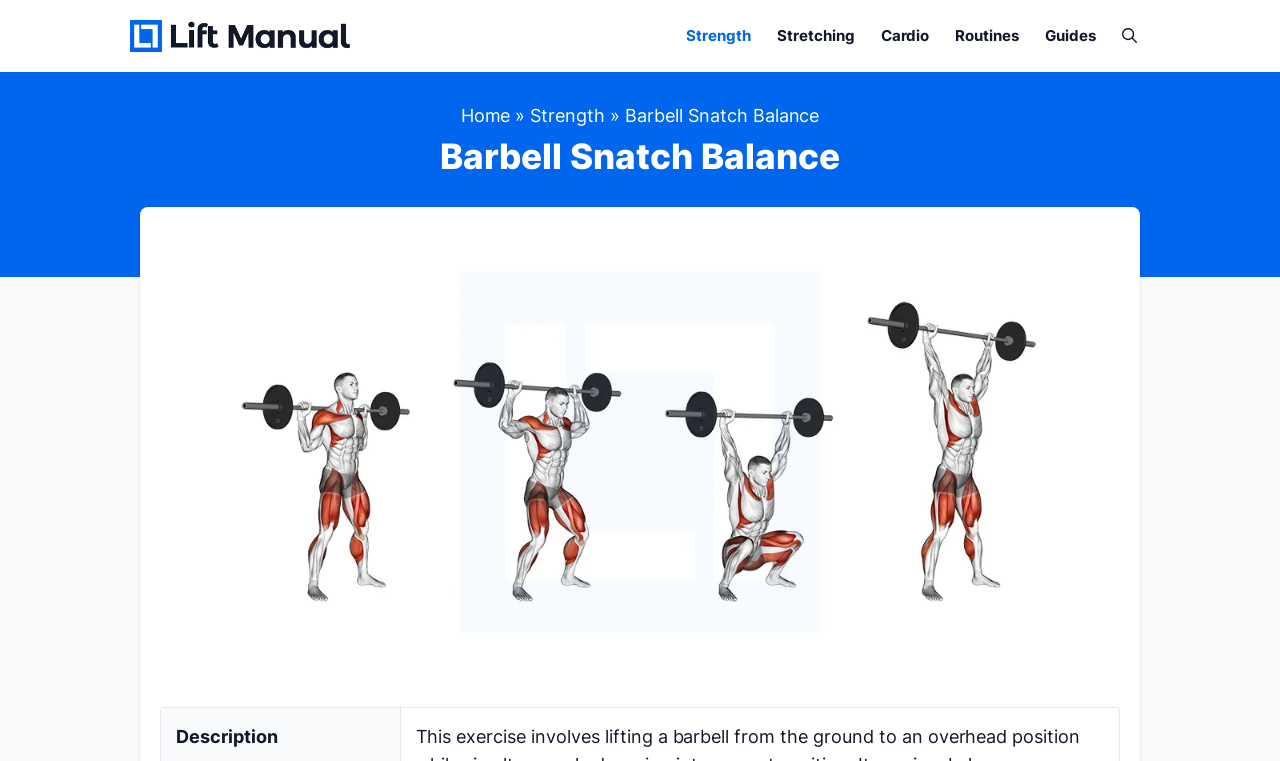Locate the bounding box coordinates of the element I should click to achieve the following instruction: "Click on Home".

[0.36, 0.138, 0.399, 0.165]